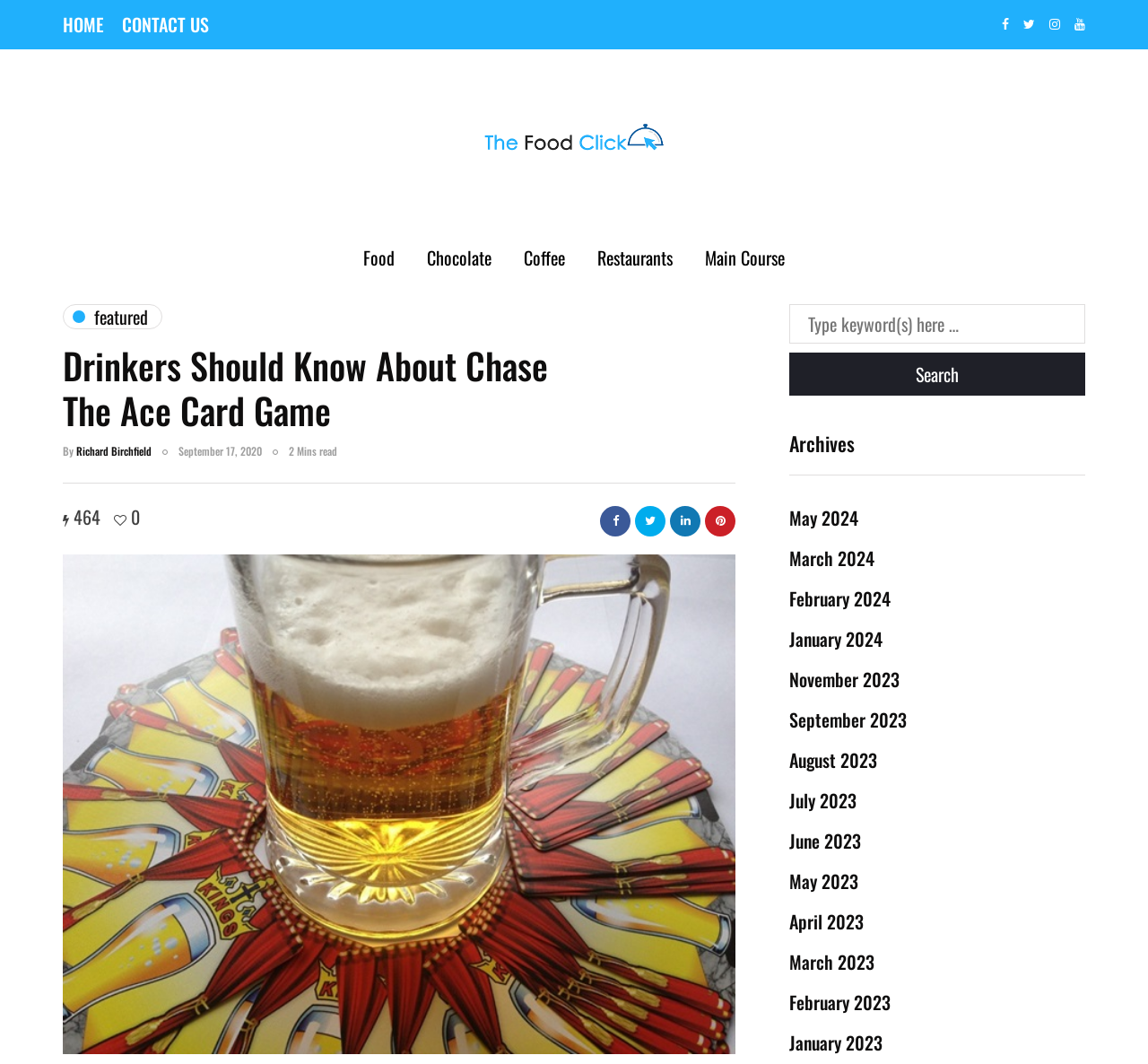Find the bounding box coordinates corresponding to the UI element with the description: "title="Share with LinkedIn"". The coordinates should be formatted as [left, top, right, bottom], with values as floats between 0 and 1.

[0.584, 0.475, 0.61, 0.504]